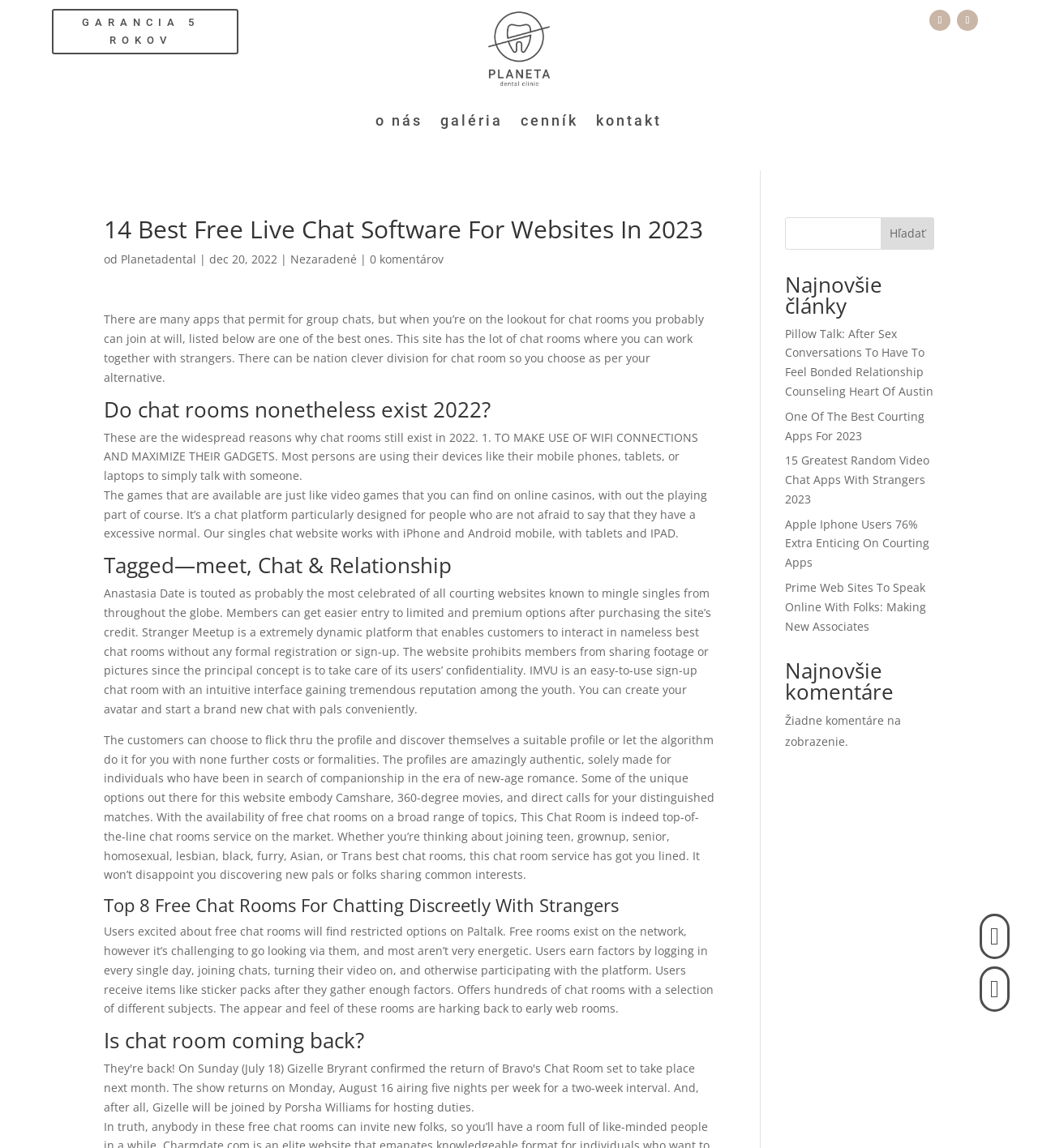What is the purpose of the search box on the webpage?
Please provide a detailed and thorough answer to the question.

The search box is located at the top right corner of the webpage, and it has a button labeled 'Hľadať', which is Slovak for 'Search'. This suggests that the search box is intended for users to search the website for specific content.